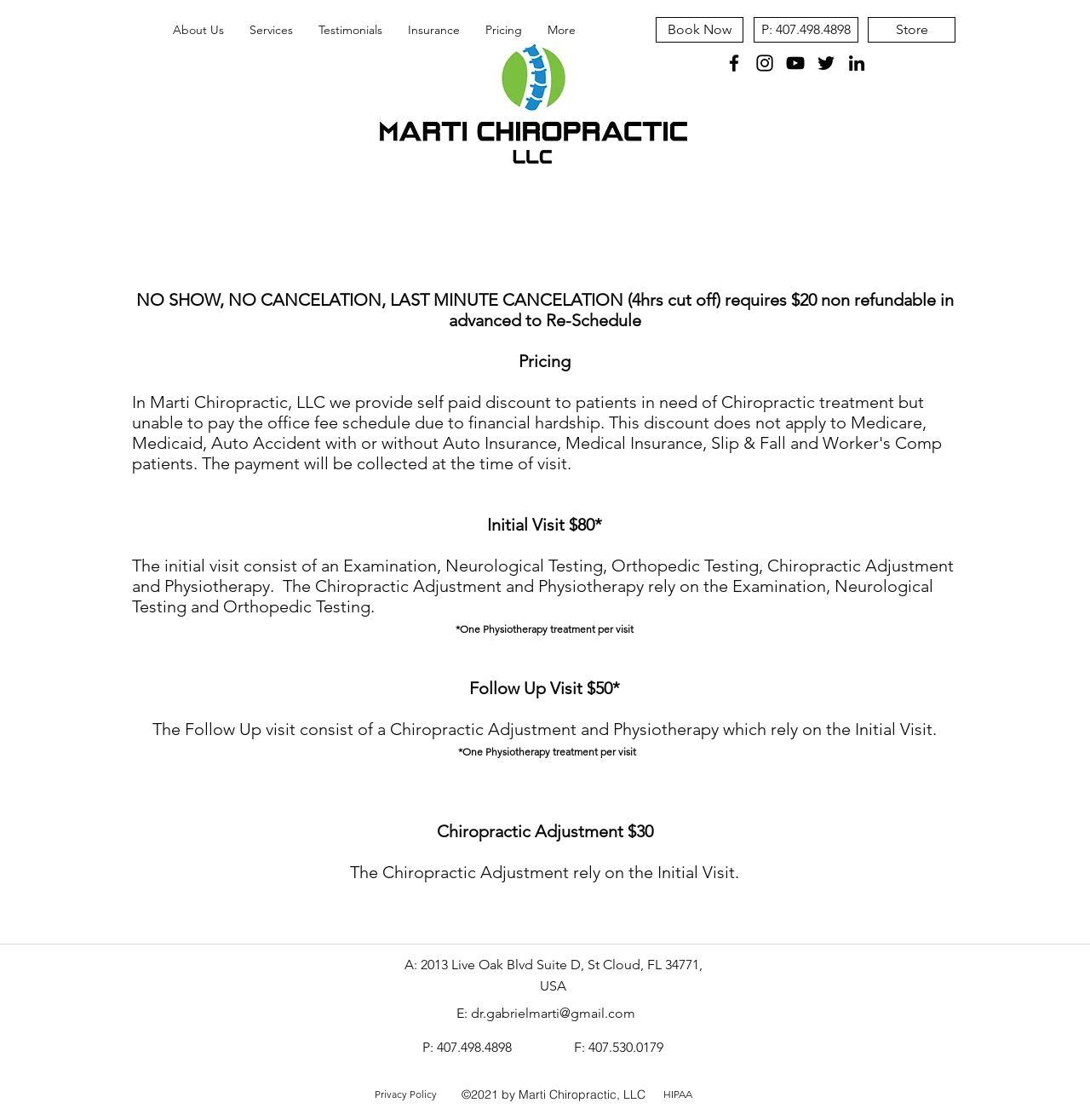Locate the bounding box coordinates of the item that should be clicked to fulfill the instruction: "Visit the Facebook page".

[0.663, 0.046, 0.684, 0.066]